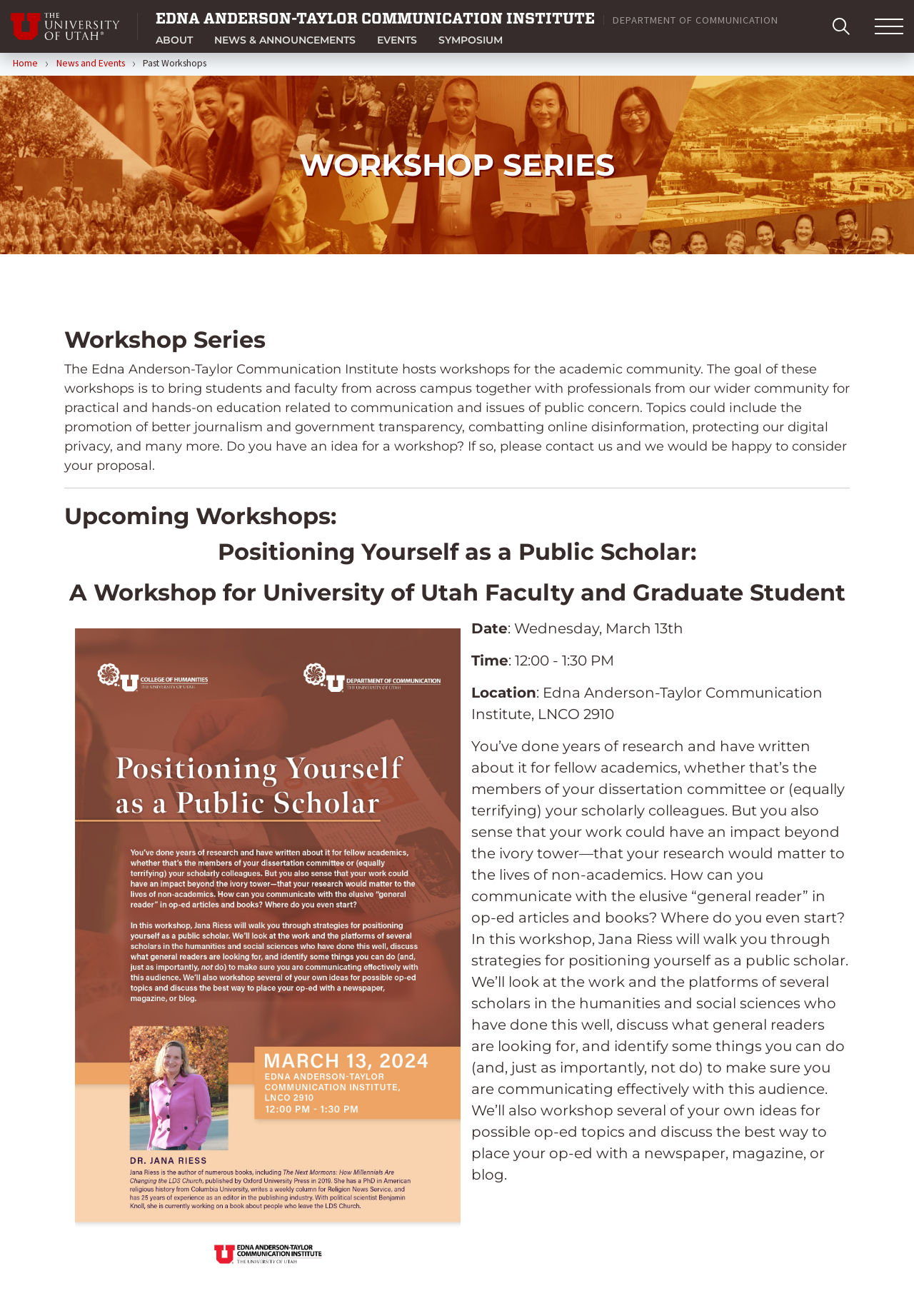Locate the UI element that matches the description SYMPOSIUM in the webpage screenshot. Return the bounding box coordinates in the format (top-left x, top-left y, bottom-right x, bottom-right y), with values ranging from 0 to 1.

[0.468, 0.022, 0.562, 0.04]